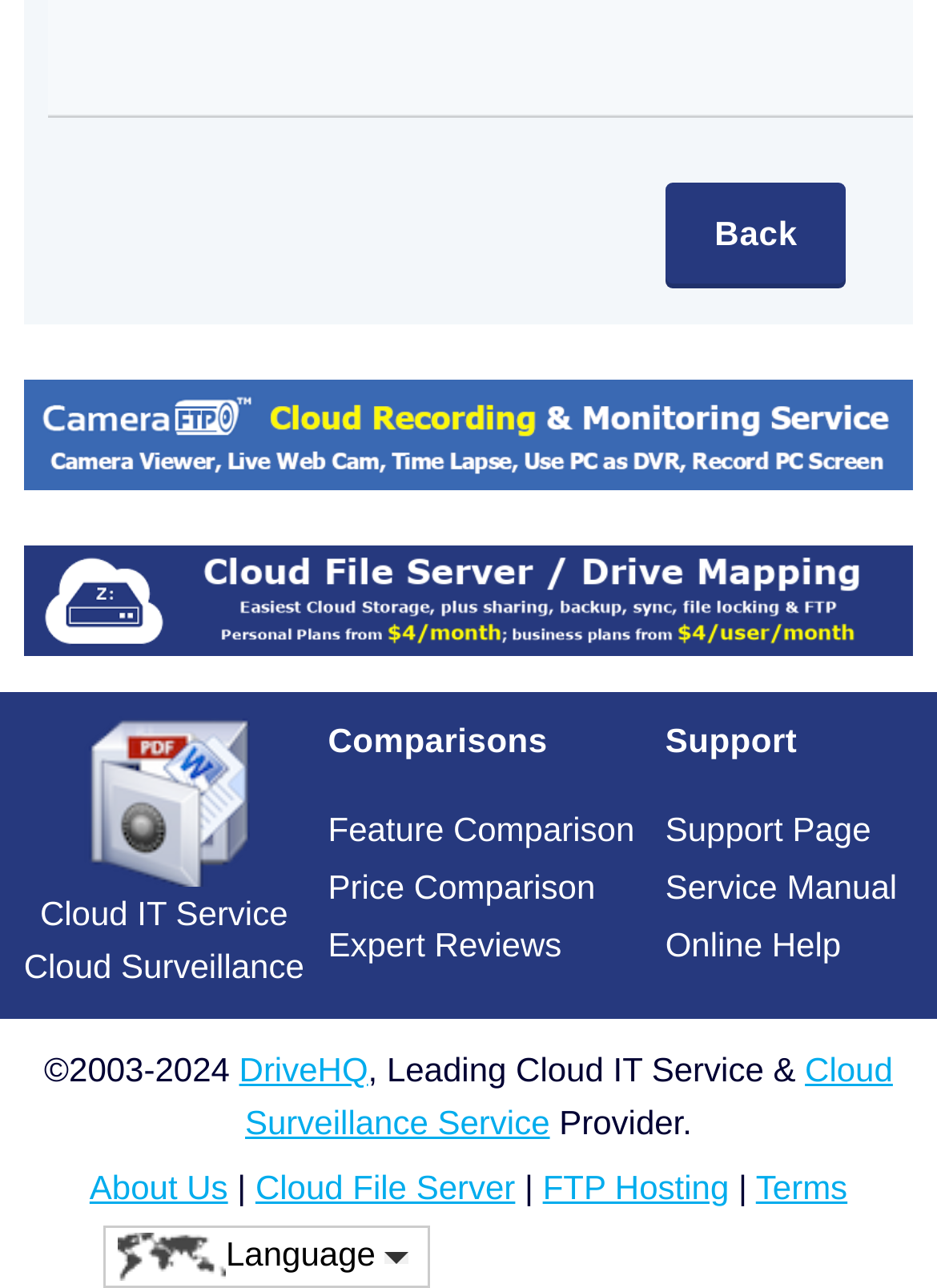Indicate the bounding box coordinates of the clickable region to achieve the following instruction: "Visit DriveHQ."

[0.255, 0.815, 0.393, 0.845]